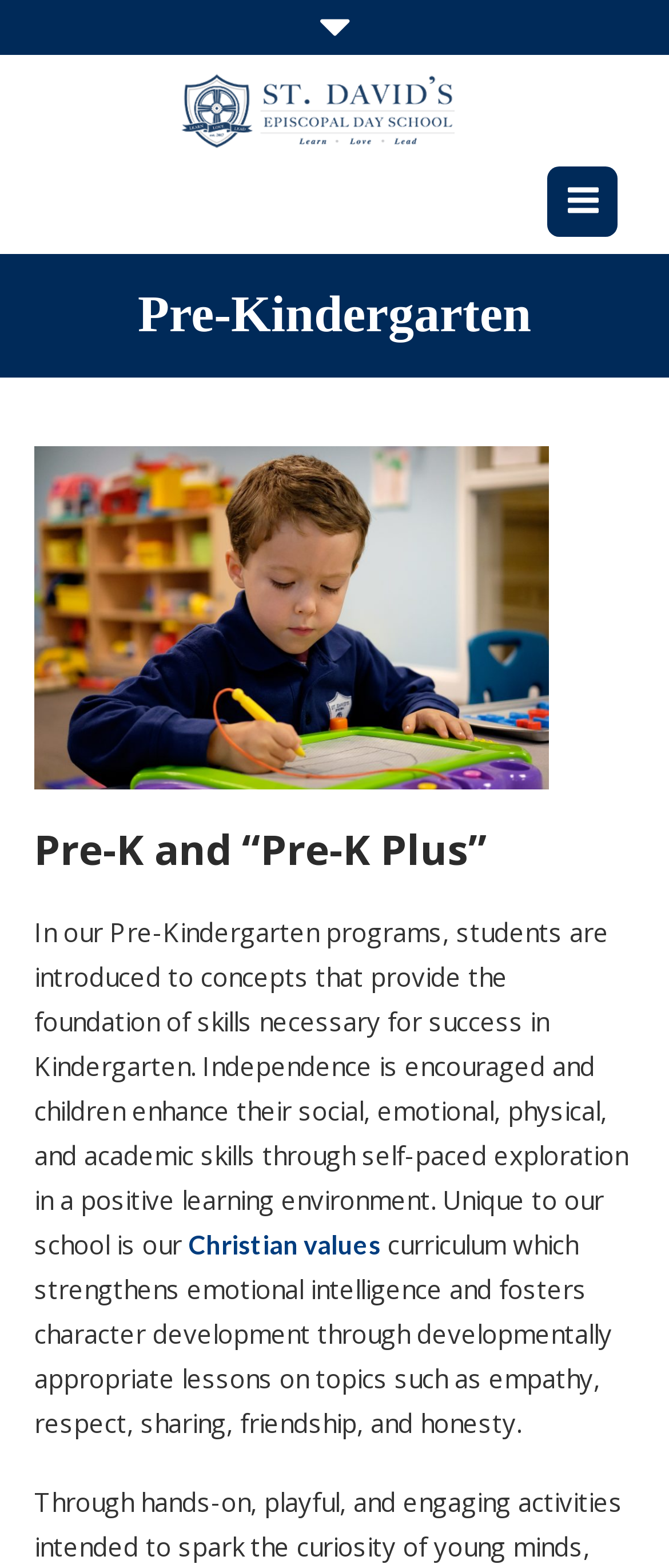Respond to the following query with just one word or a short phrase: 
What values are taught in the Pre-Kindergarten program?

Empathy, respect, sharing, friendship, and honesty